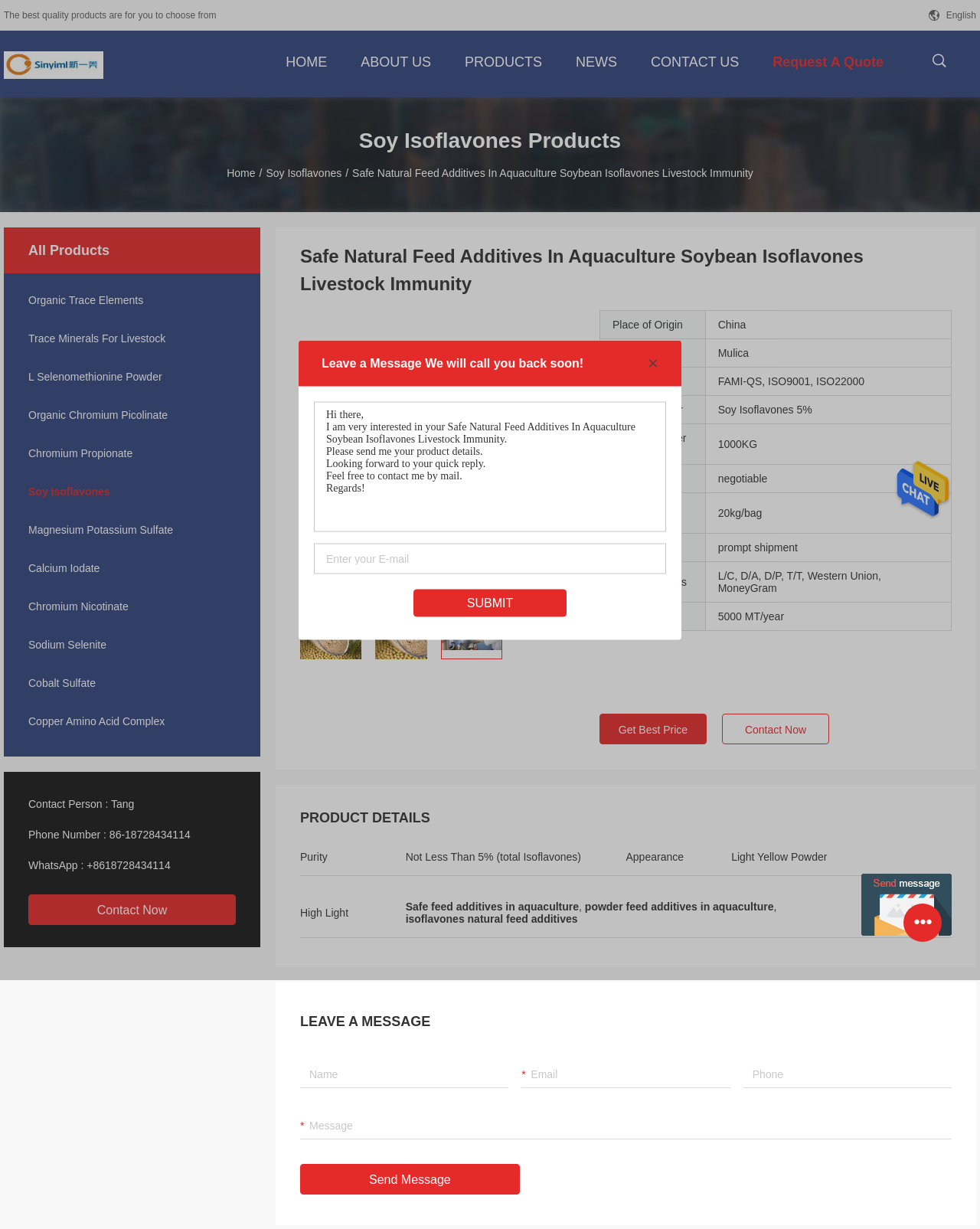Generate a comprehensive description of the contents of the webpage.

This webpage is about Safe Natural Feed Additives In Aquaculture Soybean Isoflavones Livestock Immunity, a product from China. At the top, there is a navigation menu with links to HOME, ABOUT US, PRODUCTS, NEWS, CONTACT US, and Request A Quote. Below the menu, there is a search bar and a language selection option.

On the left side, there is a list of product categories, including Organic Trace Elements, Trace Minerals For Livestock, L Selenomethionine Powder, and others. Each category has a link to its corresponding page.

In the main content area, there is a heading that repeats the product name, followed by three images of the product. Below the images, there is a table that displays the product's details, including Place of Origin, Brand Name, Certification, Model Number, Minimum Order Quantity, and Price.

On the right side, there is a contact form where users can send a message or request a quote. The form includes fields for the user's inquiry details, email, and a submit button. There is also a section that displays the contact person's information, including phone number and WhatsApp.

At the bottom of the page, there is a link to the company's website, Sichuan Sinyiml Biotechnology Co., Ltd., along with its logo.